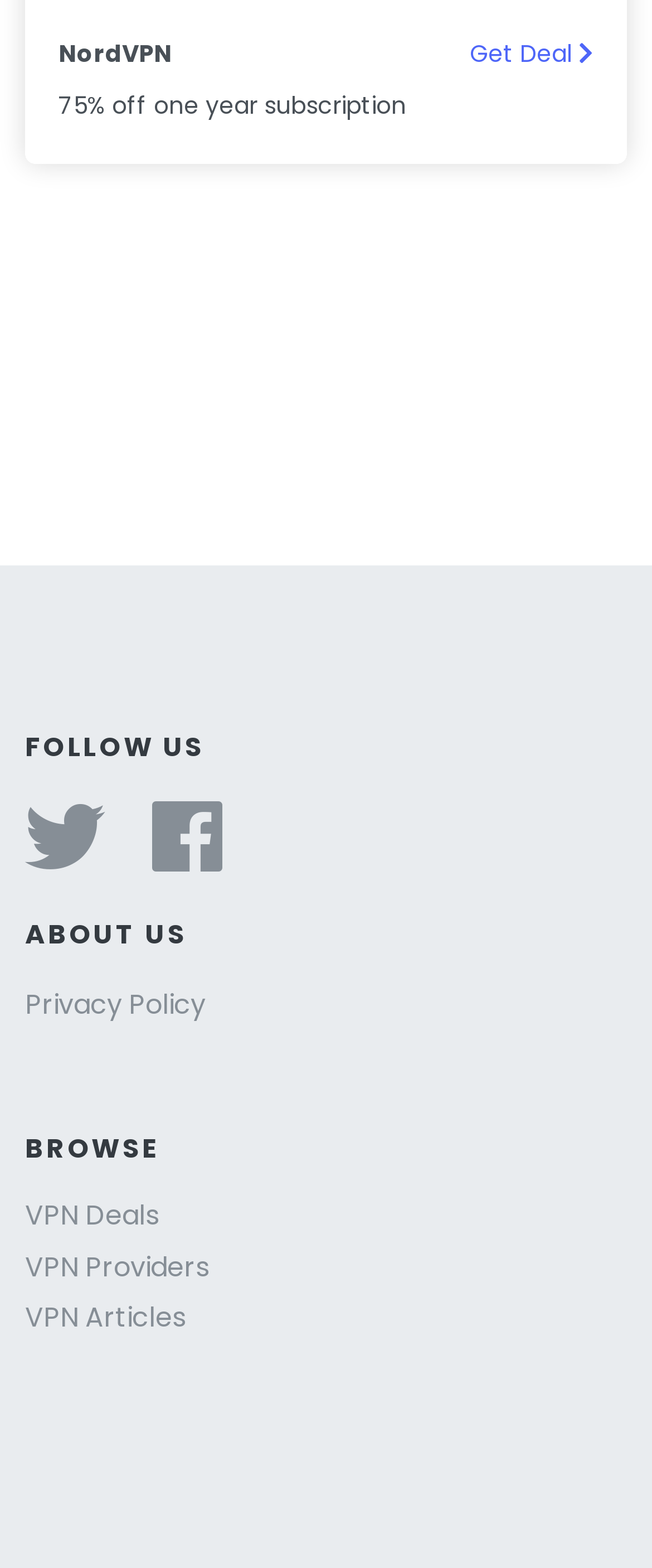Based on the image, provide a detailed and complete answer to the question: 
What is the name of the VPN service?

The name of the VPN service can be found at the top of the webpage, where it says 'NordVPN' in a static text element.